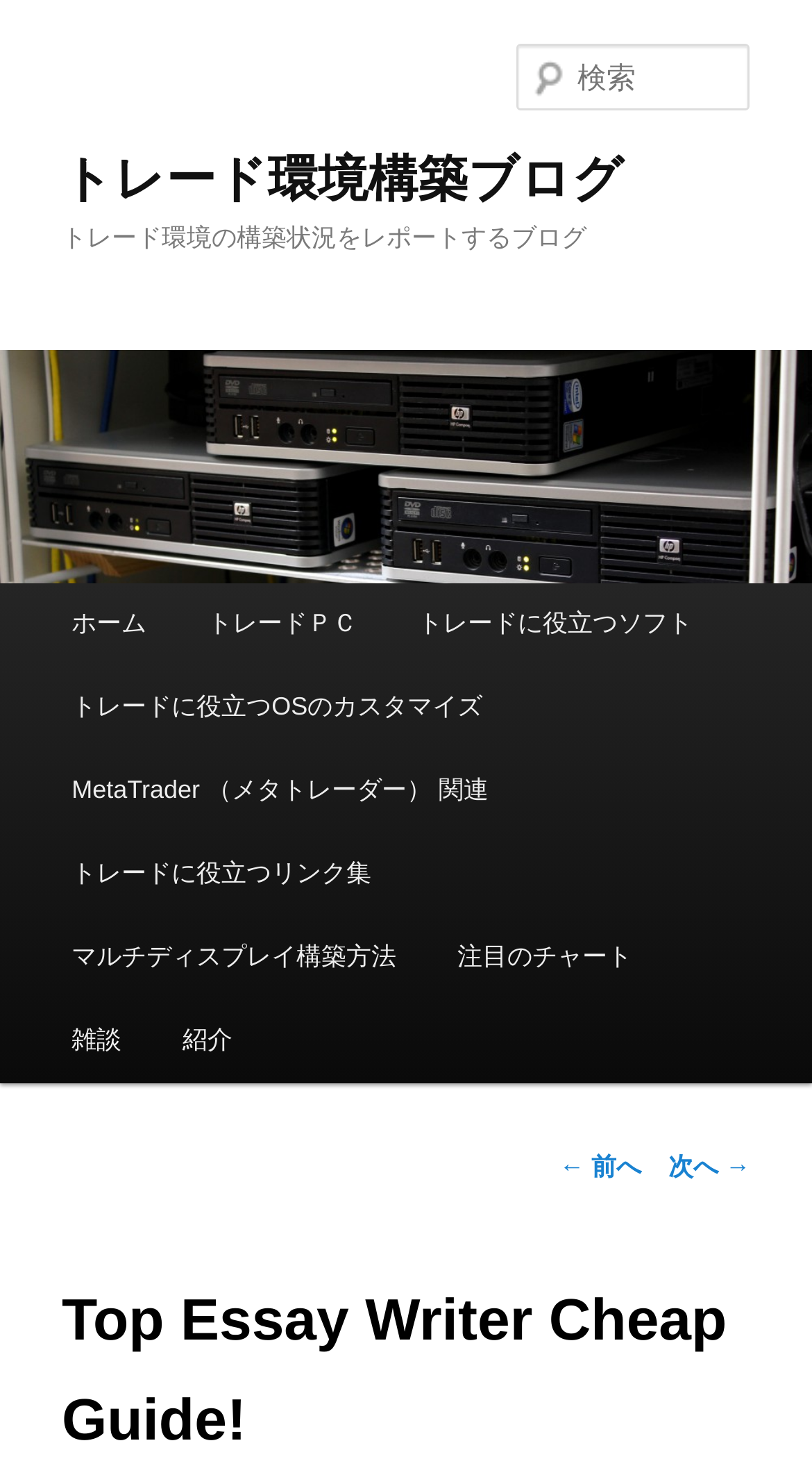Utilize the details in the image to thoroughly answer the following question: What is the last link in the main menu?

I looked at the links under the 'メインメニュー' heading and found that the last link is '雑談'.